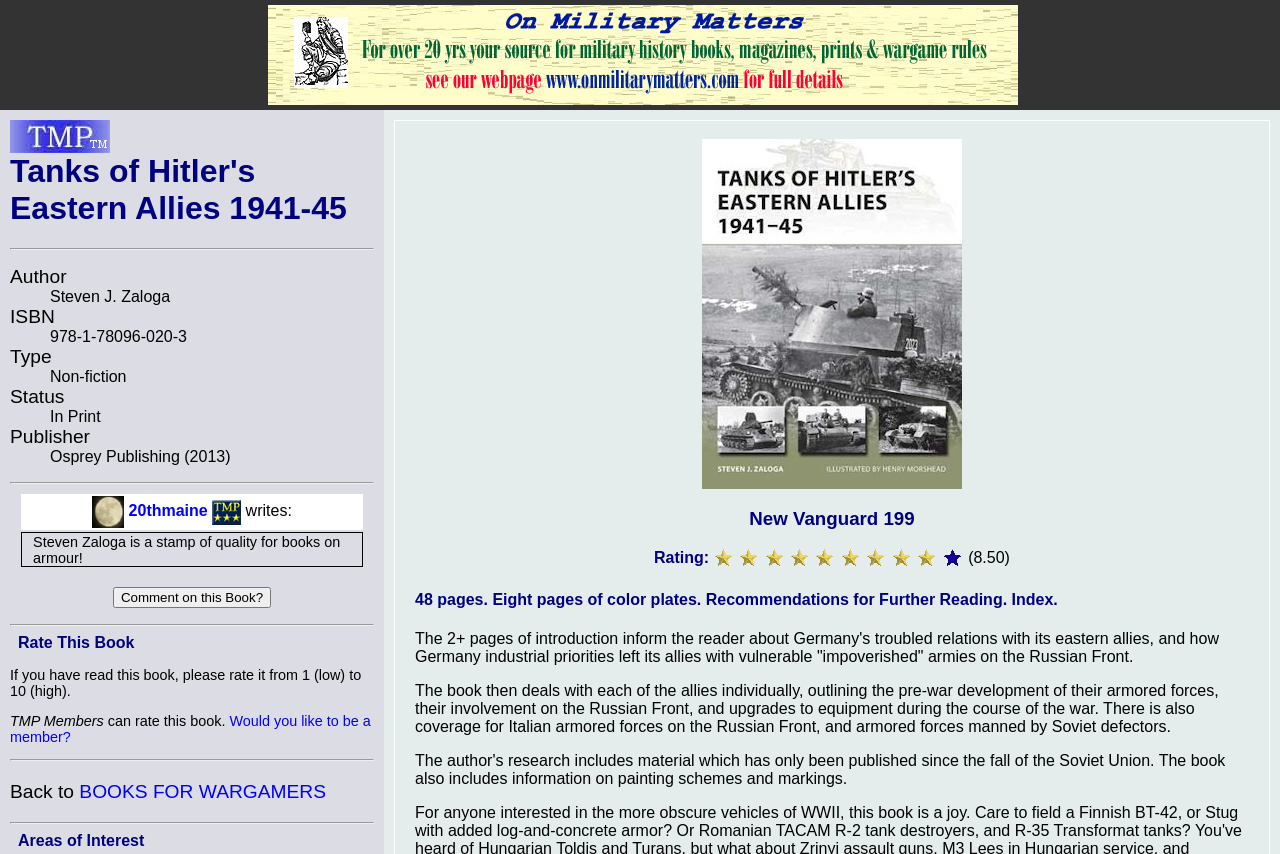What is the publisher of the book?
Please respond to the question with a detailed and thorough explanation.

I found the answer by looking at the description list on the webpage, where it says 'Publisher: Osprey Publishing (2013)'.